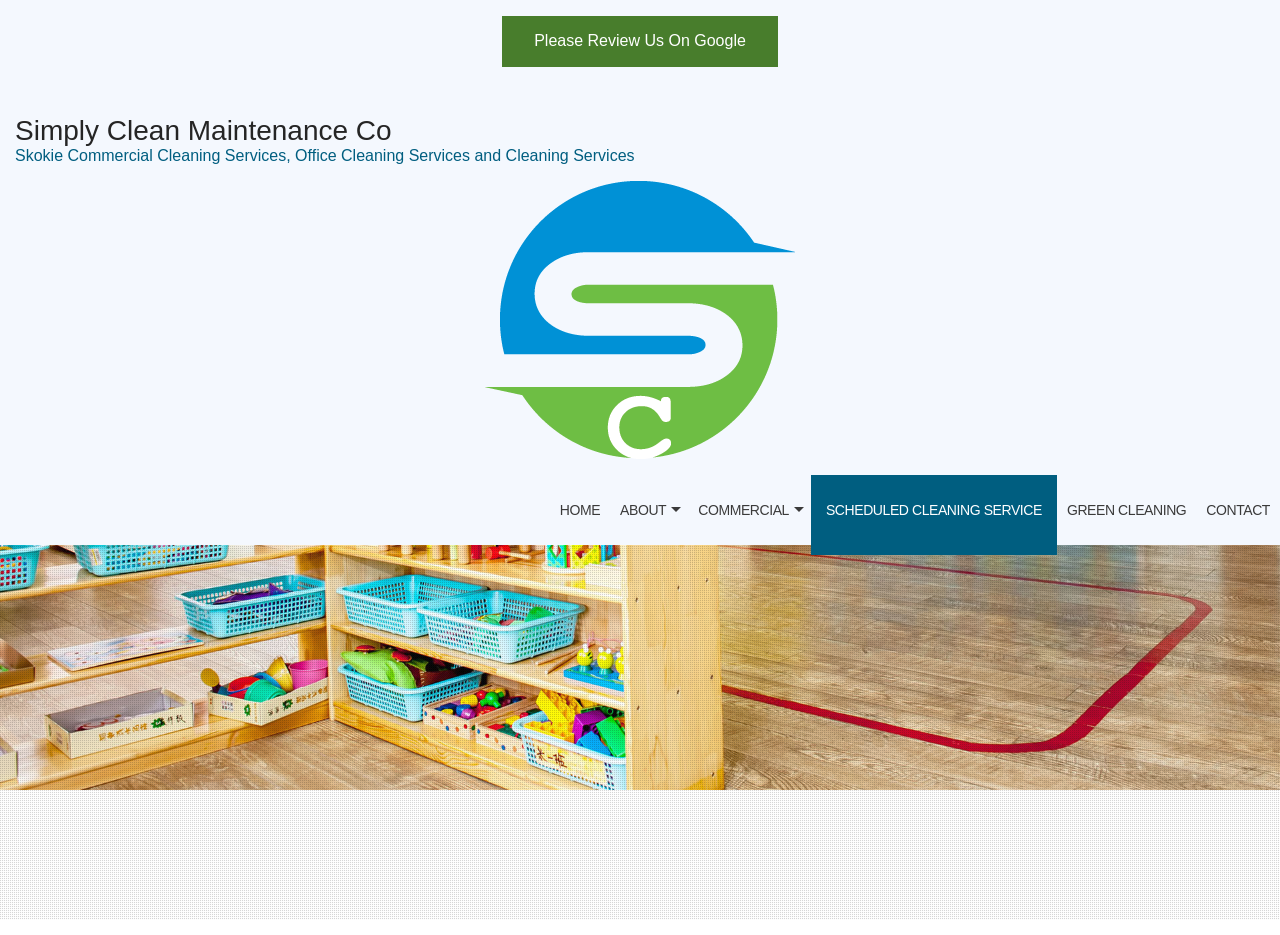Please mark the bounding box coordinates of the area that should be clicked to carry out the instruction: "Contact the company".

[0.935, 0.508, 1.0, 0.583]